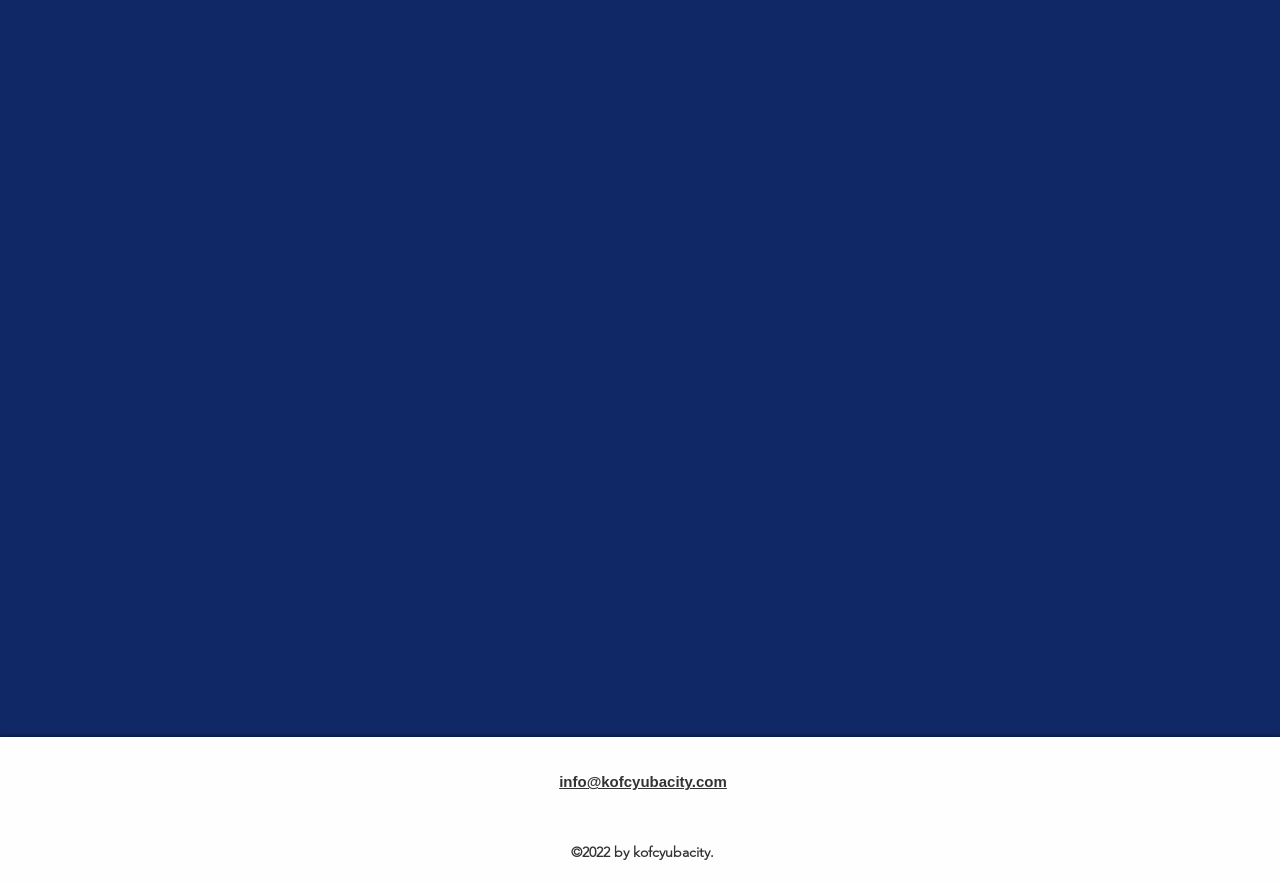Based on the provided description, "info@kofcyubacity.com", find the bounding box of the corresponding UI element in the screenshot.

[0.437, 0.877, 0.568, 0.896]